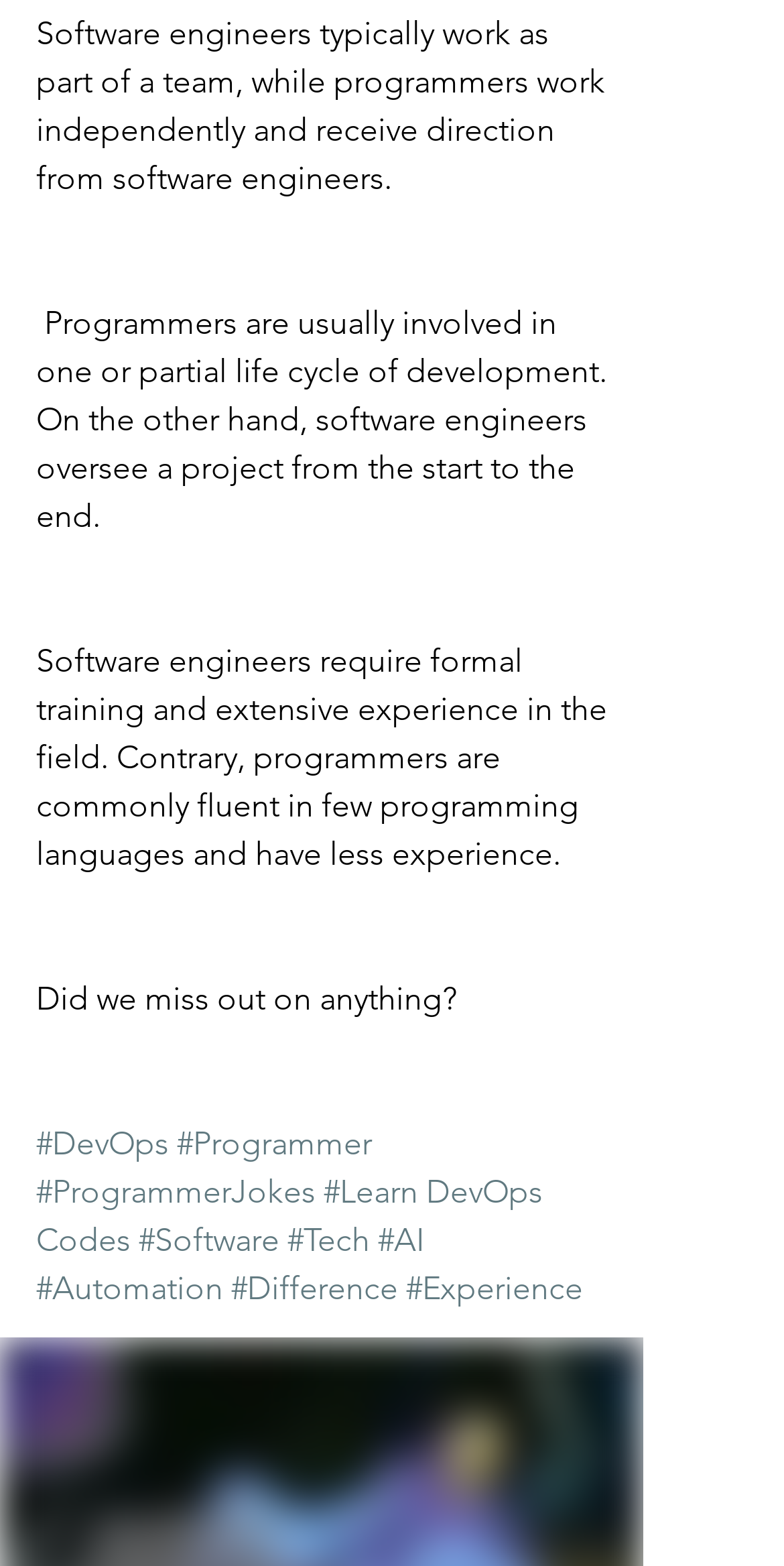Identify the bounding box for the described UI element. Provide the coordinates in (top-left x, top-left y, bottom-right x, bottom-right y) format with values ranging from 0 to 1: #Difference

[0.295, 0.81, 0.508, 0.834]